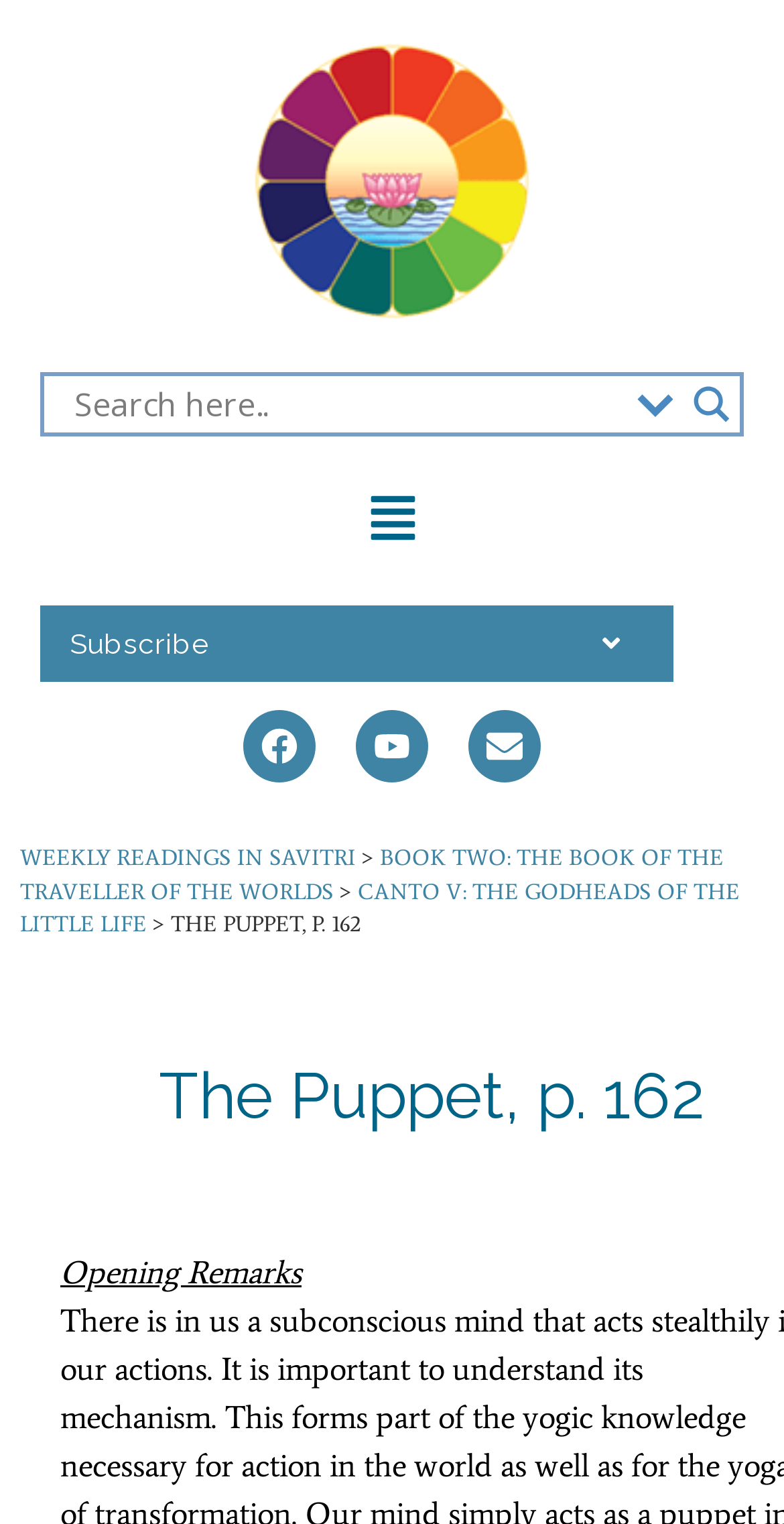What is the topic of the 'Opening Remarks' section?
Deliver a detailed and extensive answer to the question.

The 'Opening Remarks' section is located at the bottom of the webpage, and it is related to the topic of 'The Puppet, p. 162', which is likely a chapter or section from a book or spiritual text.